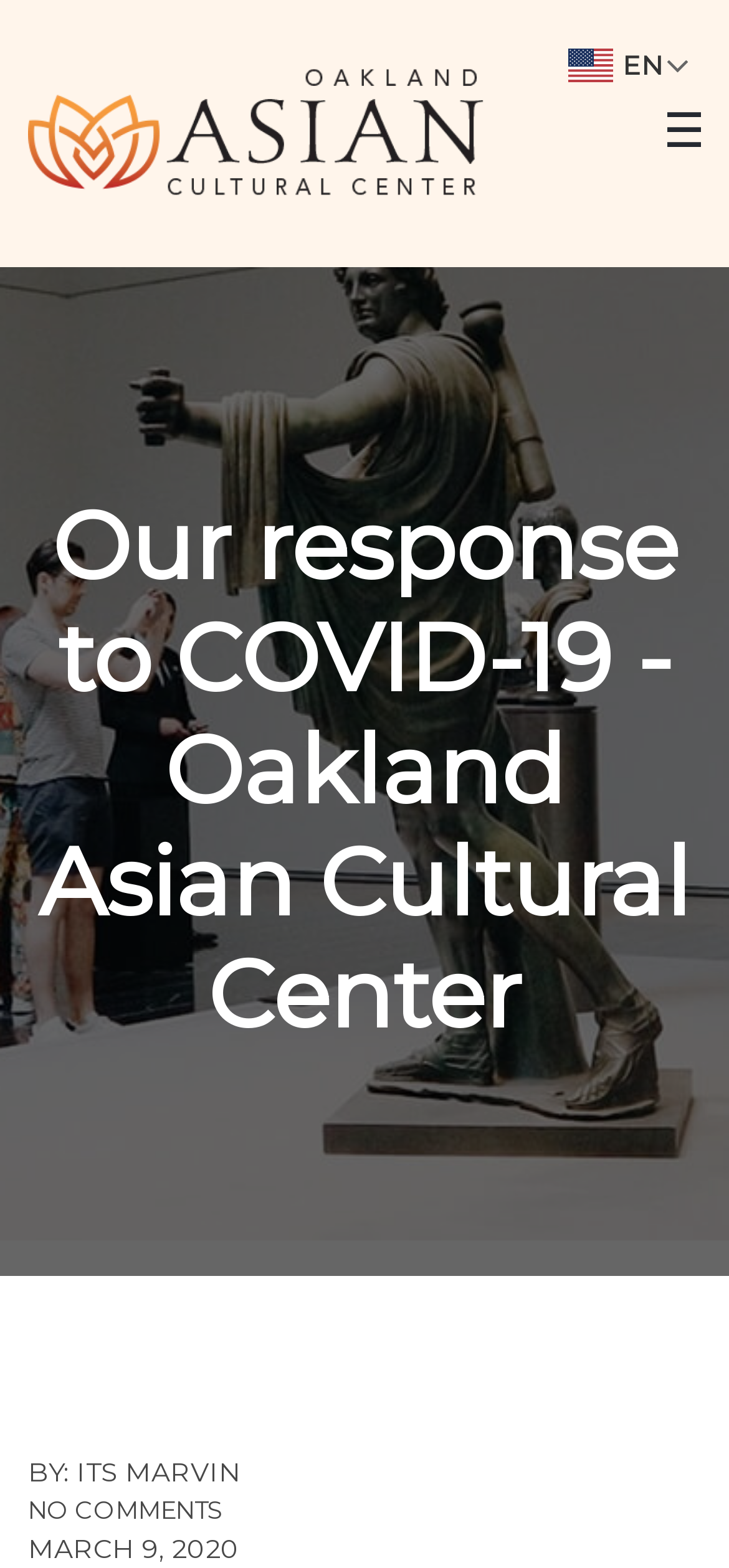How many comments are there on the article?
Provide a concise answer using a single word or phrase based on the image.

NO COMMENTS